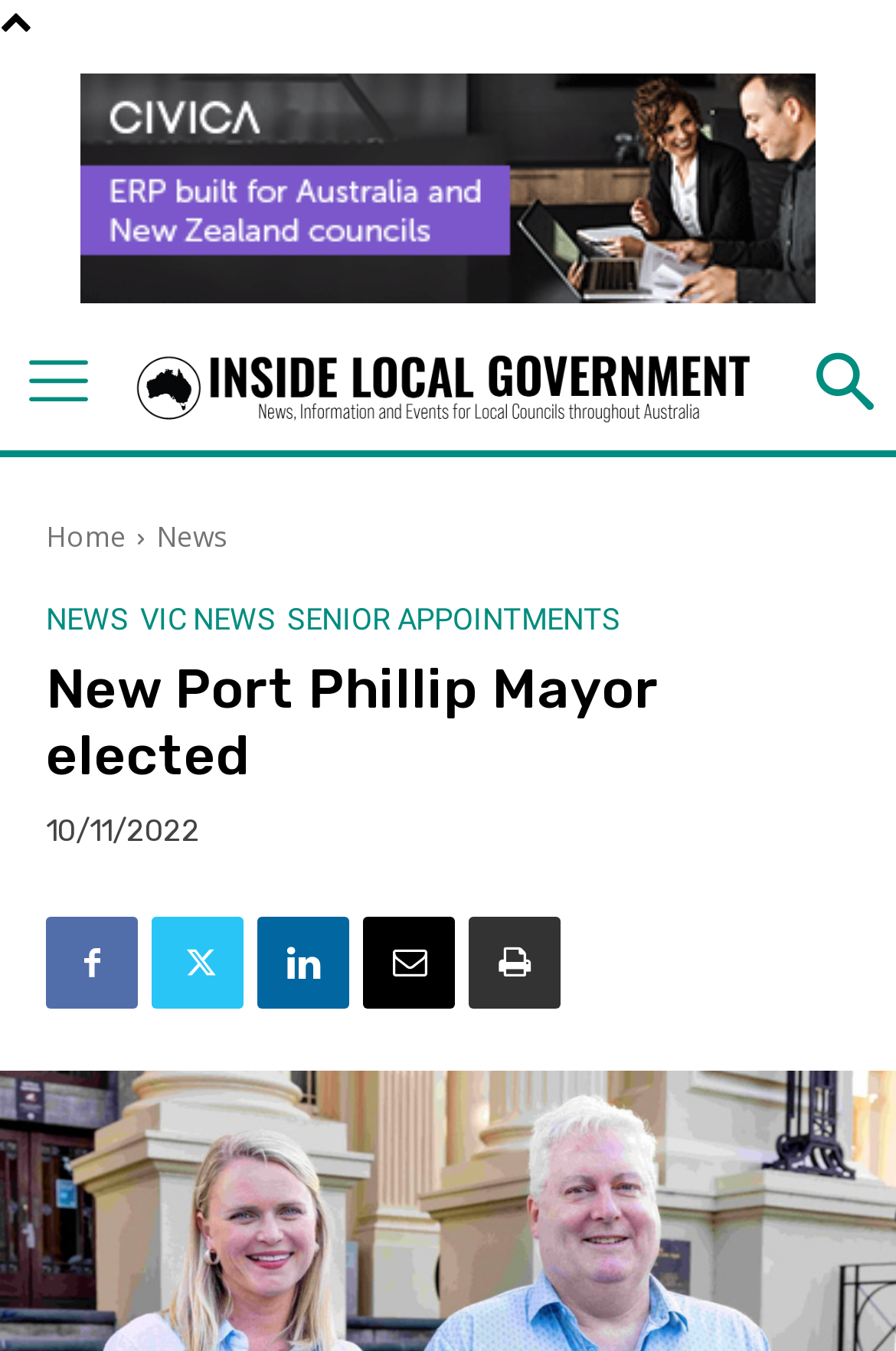What is the name of the newly elected Mayor?
Provide a detailed answer to the question, using the image to inform your response.

The webpage mentions that Councillor Heather Cunsolo has been elected Mayor of the City of Port Phillip Council, so the answer is Heather Cunsolo.